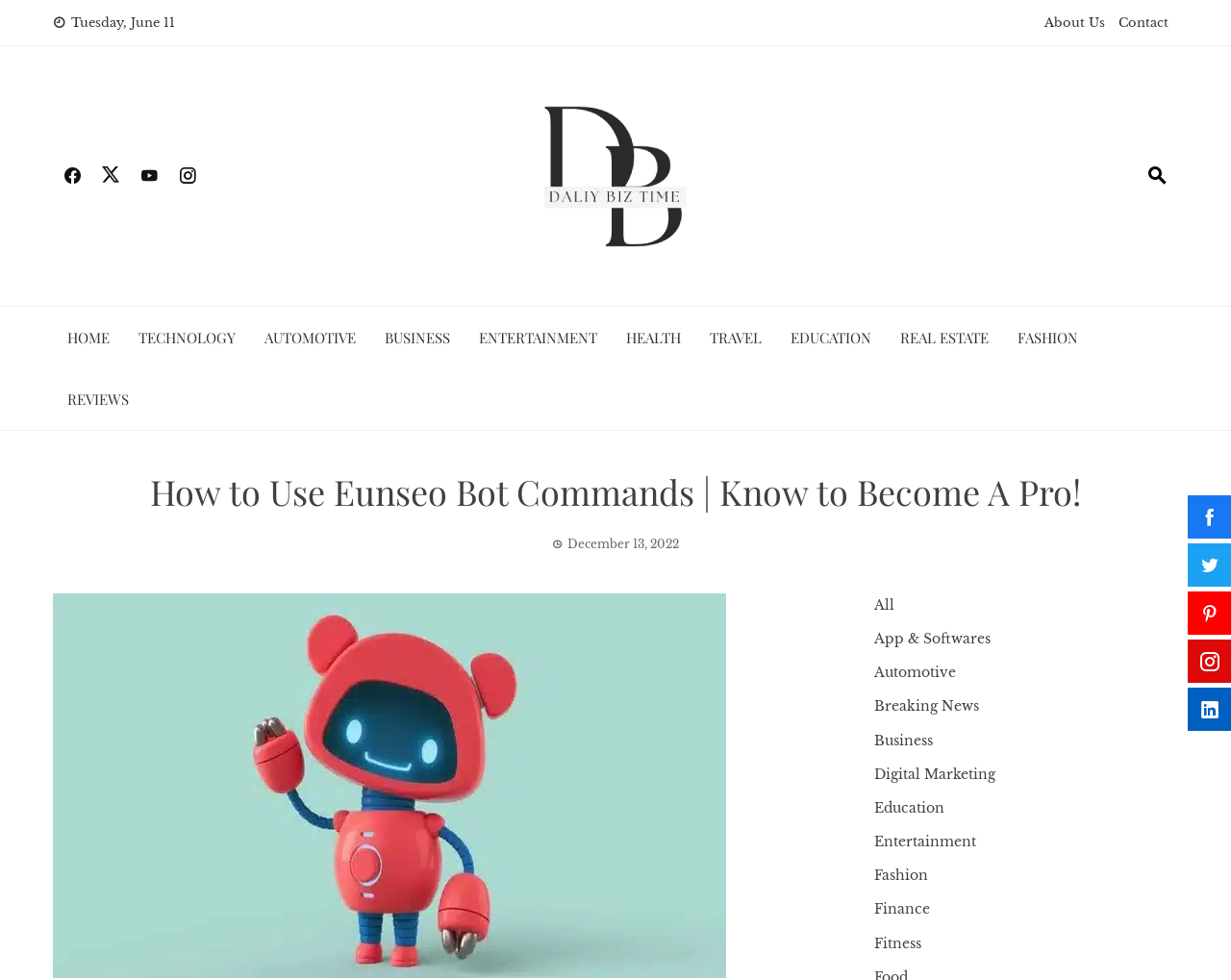Please identify the bounding box coordinates of the area that needs to be clicked to follow this instruction: "Click on the 'All' category".

[0.71, 0.605, 0.727, 0.63]